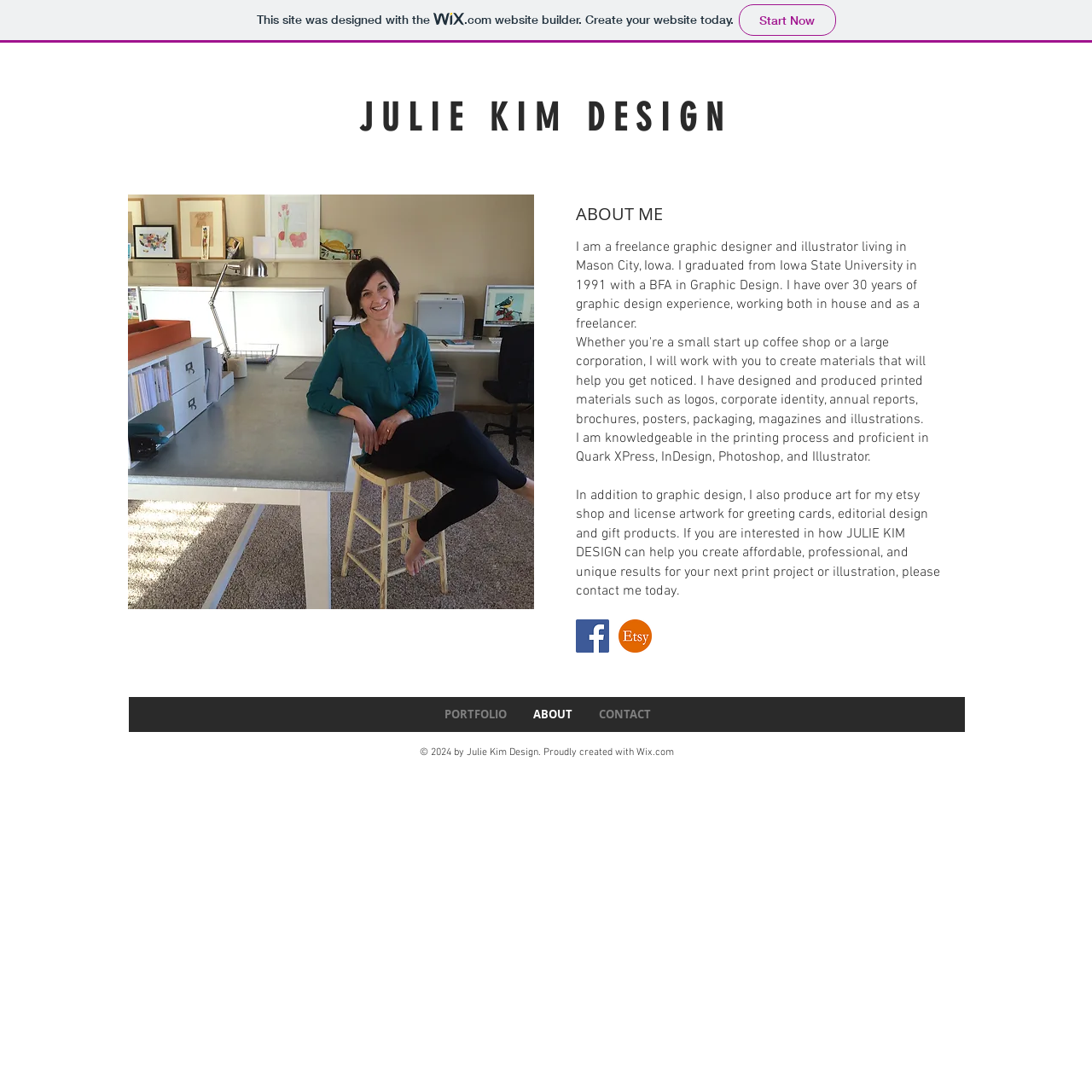Give an in-depth explanation of the webpage layout and content.

This webpage is about Julie Kim Design, a freelance graphic designer and illustrator. At the top, there is a link to create a website with Wix.com, accompanied by a small Wix logo. Below this, the title "JULIE KIM DESIGN" is prominently displayed.

The main content of the page is divided into two sections. On the left, there is a self-portrait promotional image. On the right, there is a section titled "ABOUT ME", which provides a brief bio of Julie Kim. The bio mentions her education, experience, and skills in graphic design, as well as her additional pursuits in art and licensing artwork.

Below the bio, there are social media links, including a Facebook social icon and an Etsy button. At the bottom of the page, there is a navigation menu with links to the PORTFOLIO, ABOUT, and CONTACT pages. Additionally, there is a copyright notice stating "© 2024 by Julie Kim Design" and a mention of the website being created with Wix.com.